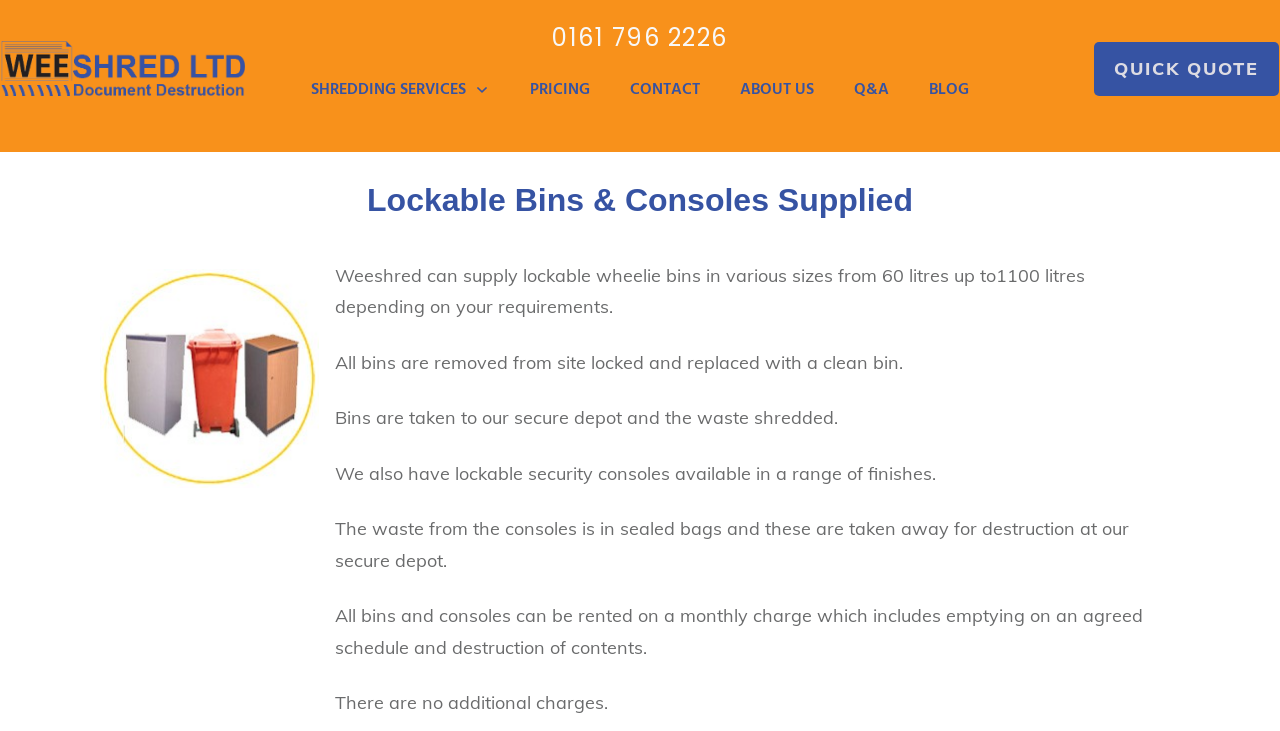Refer to the image and answer the question with as much detail as possible: What type of finishes are available for the lockable security consoles?

I found the information about the finishes by reading the static text element that says 'We also have lockable security consoles available in a range of finishes.'